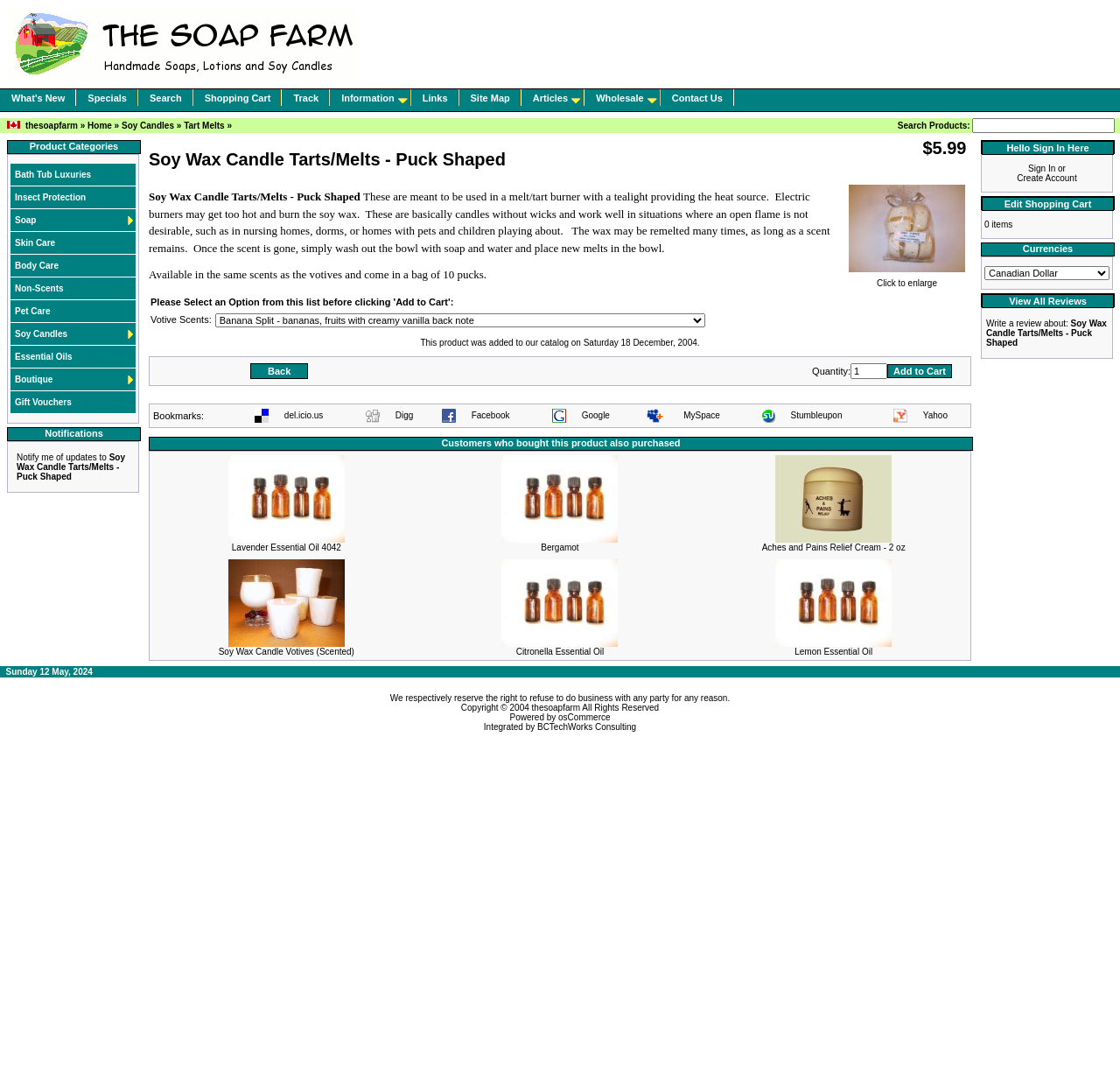What is the price of Soy Wax Candle Tarts/Melts - Puck Shaped?
From the image, provide a succinct answer in one word or a short phrase.

$5.99